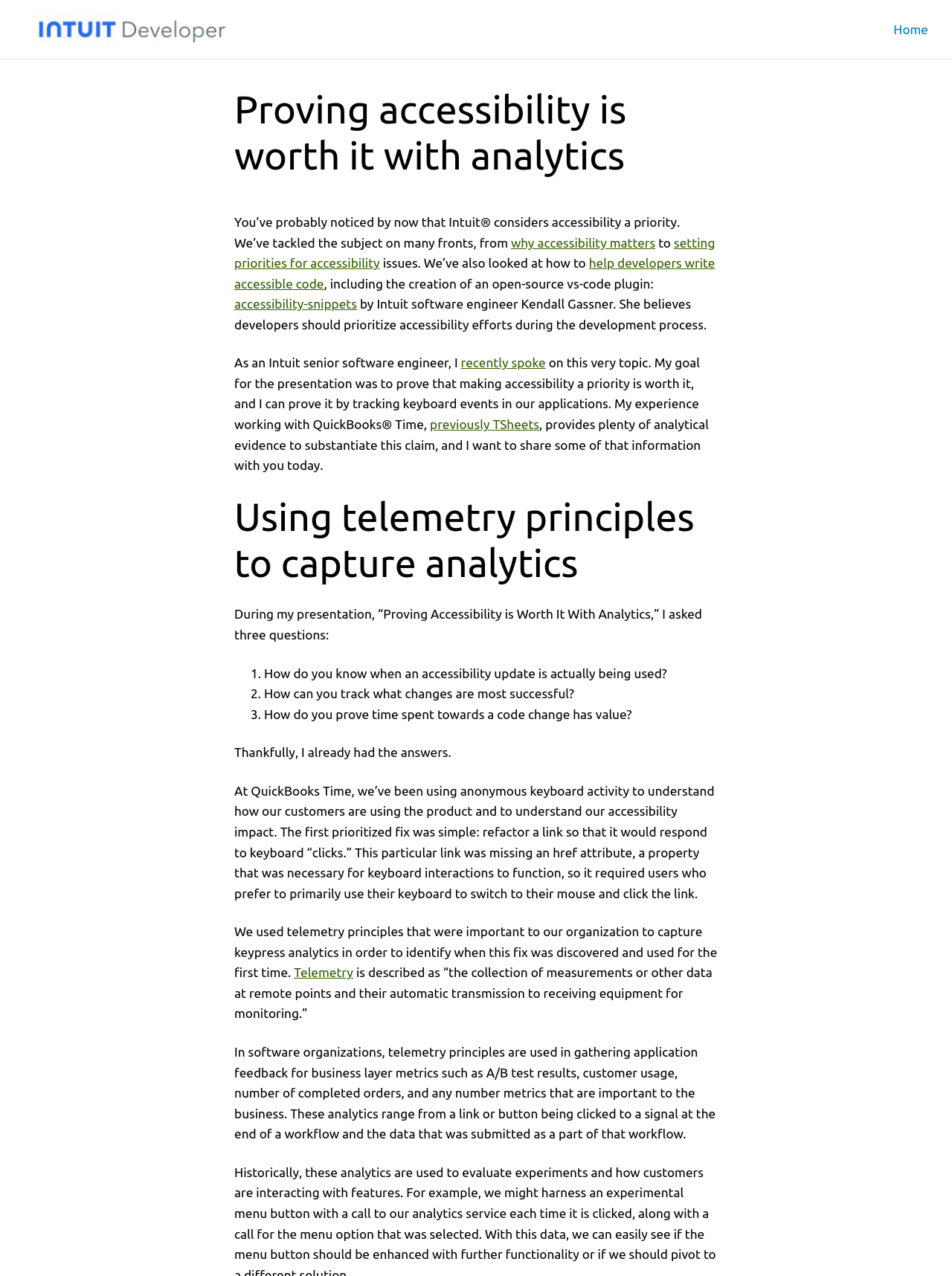Determine the main headline of the webpage and provide its text.

Proving accessibility is worth it with analytics